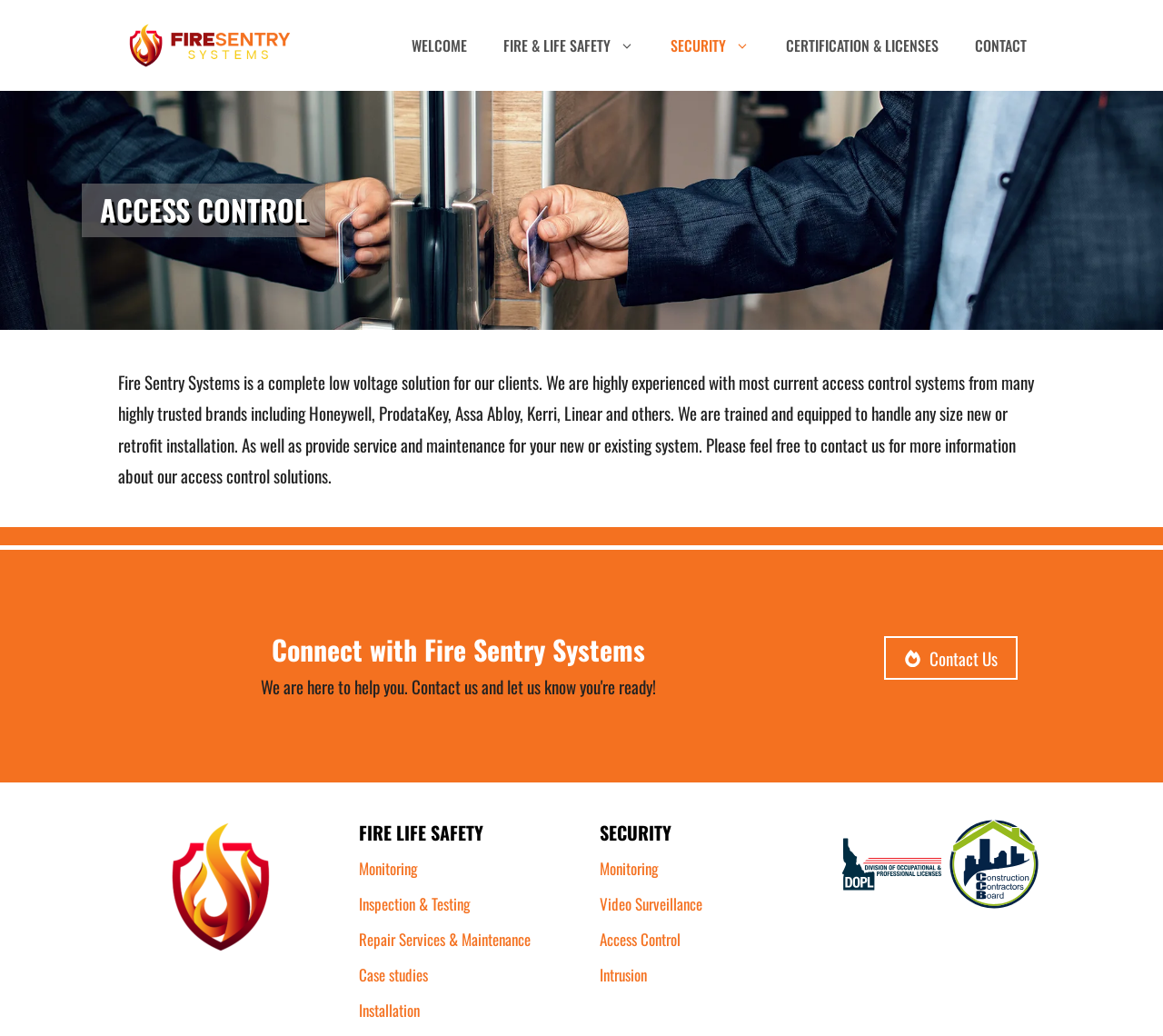Bounding box coordinates are to be given in the format (top-left x, top-left y, bottom-right x, bottom-right y). All values must be floating point numbers between 0 and 1. Provide the bounding box coordinate for the UI element described as: Fire & Life Safety

[0.417, 0.018, 0.561, 0.07]